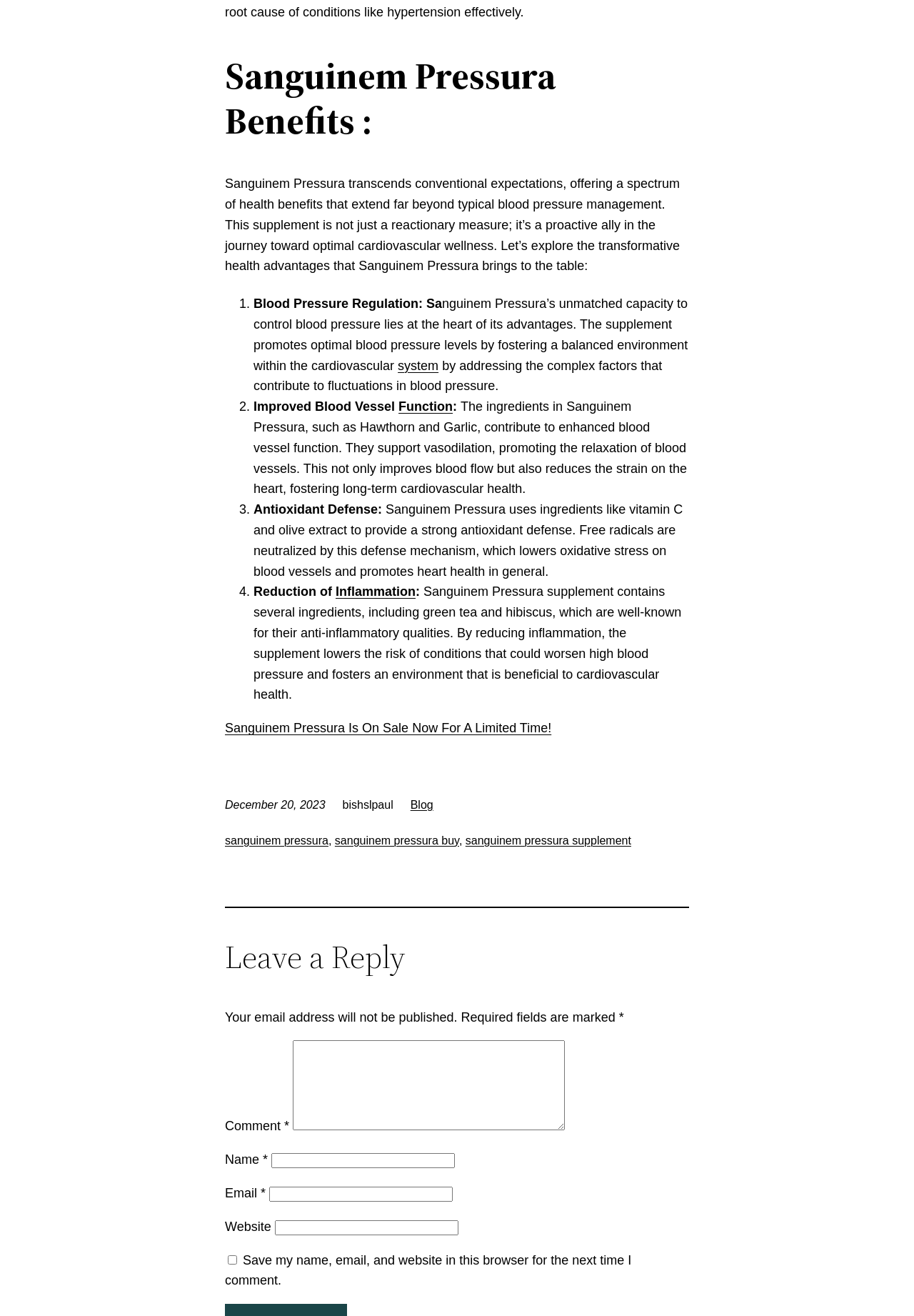What is the name of the supplement being discussed?
Using the image as a reference, give a one-word or short phrase answer.

Sanguinem Pressura